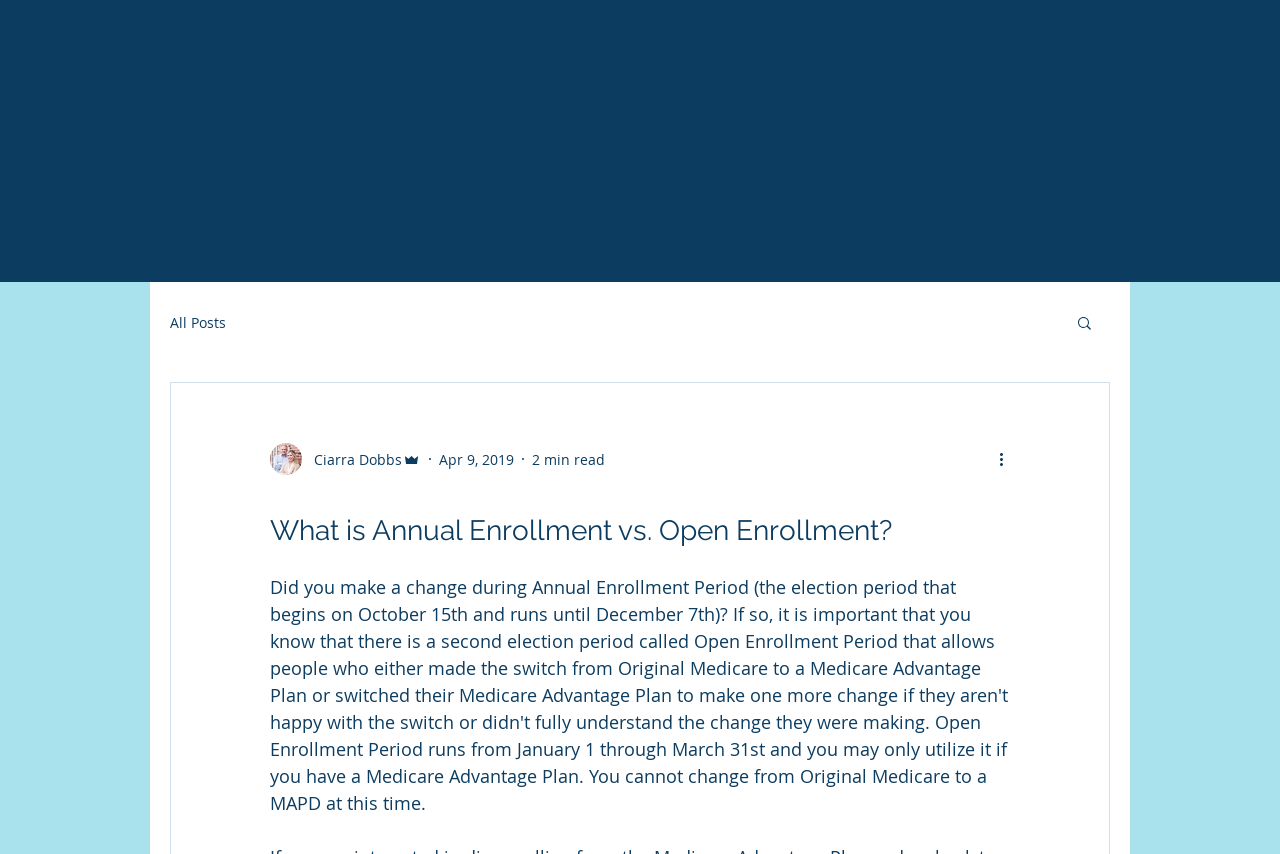Could you find the bounding box coordinates of the clickable area to complete this instruction: "Go to Facebook page"?

None